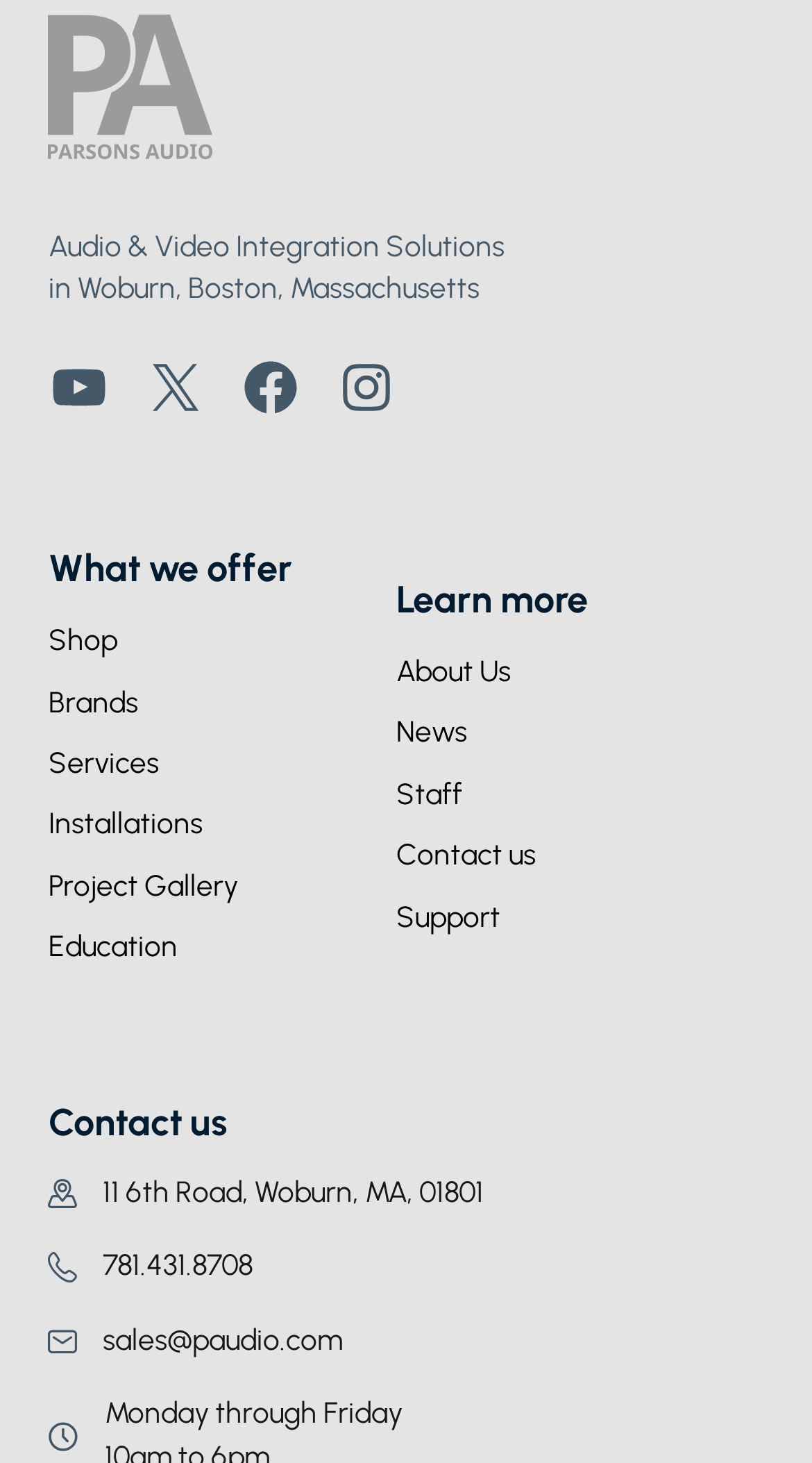Give a one-word or phrase response to the following question: What is the phone number of the company?

781.431.8708